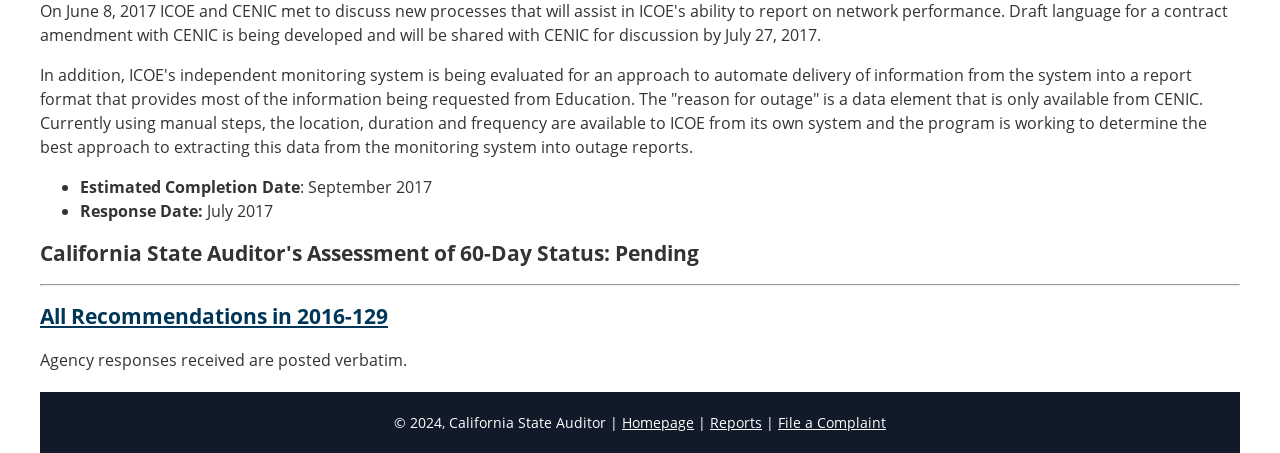What is the purpose of the webpage?
Please provide a single word or phrase in response based on the screenshot.

To provide audit information